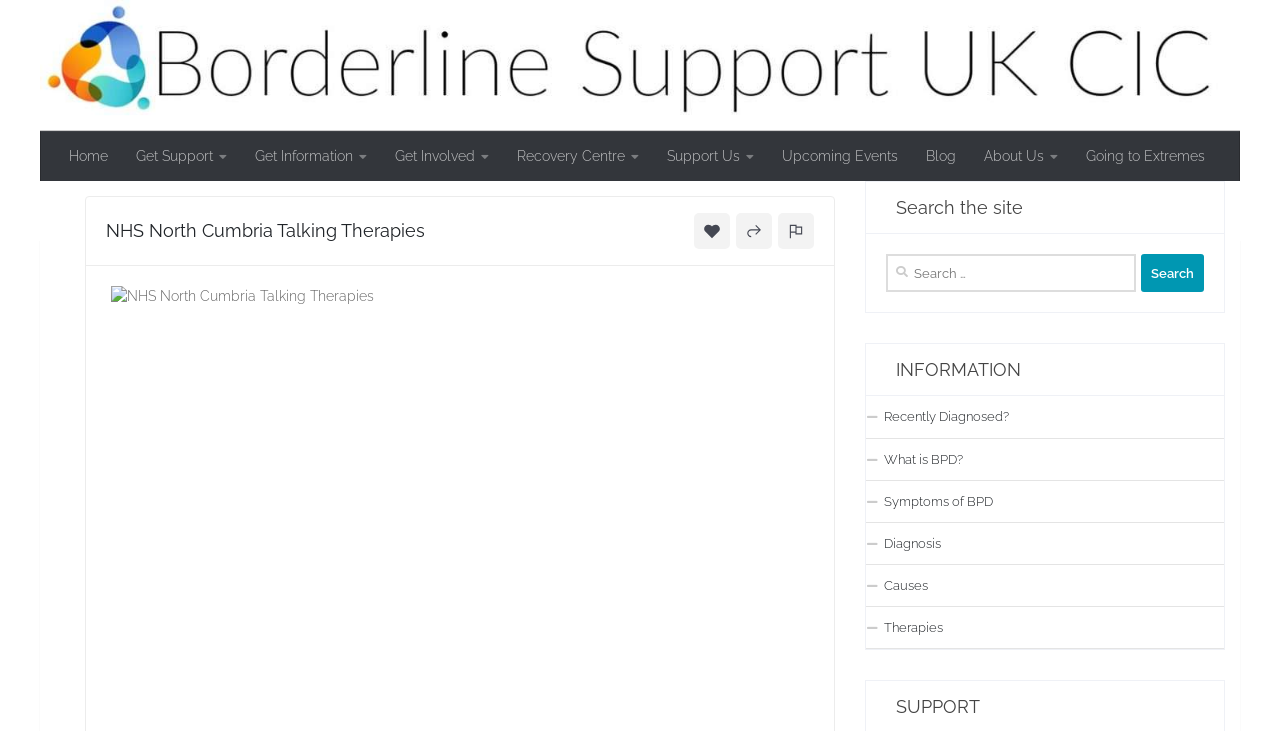Highlight the bounding box coordinates of the element you need to click to perform the following instruction: "Read about recently diagnosed."

[0.677, 0.542, 0.956, 0.6]